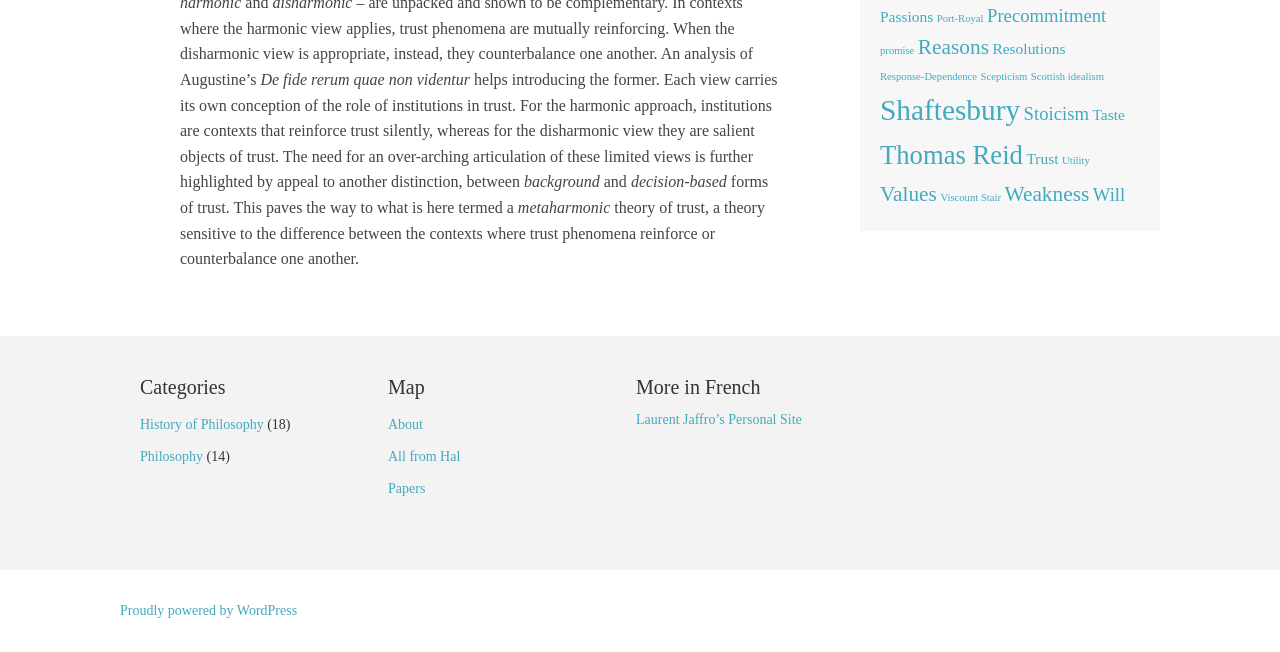Refer to the element description Weakness and identify the corresponding bounding box in the screenshot. Format the coordinates as (top-left x, top-left y, bottom-right x, bottom-right y) with values in the range of 0 to 1.

[0.785, 0.278, 0.851, 0.315]